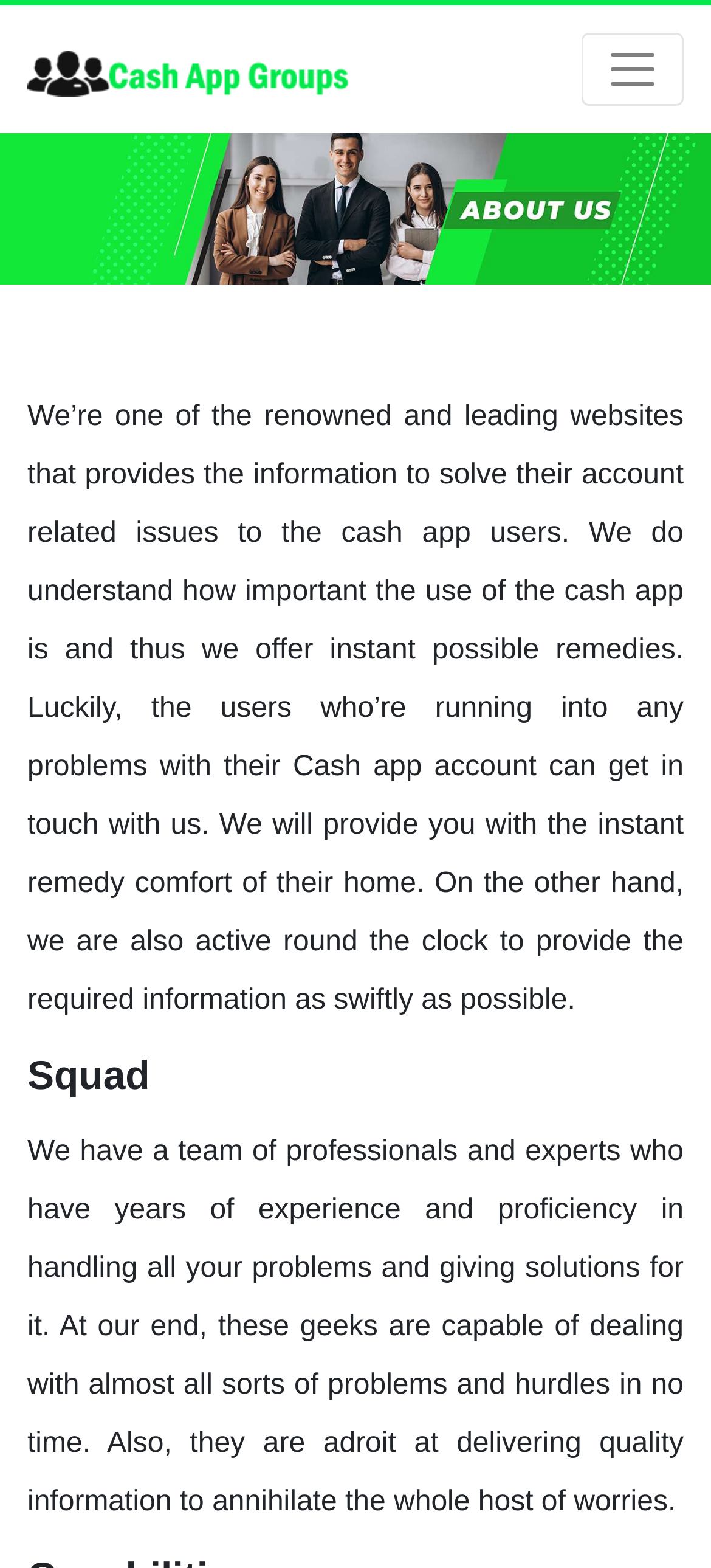Provide a short answer using a single word or phrase for the following question: 
What kind of team is behind this website?

Team of professionals and experts